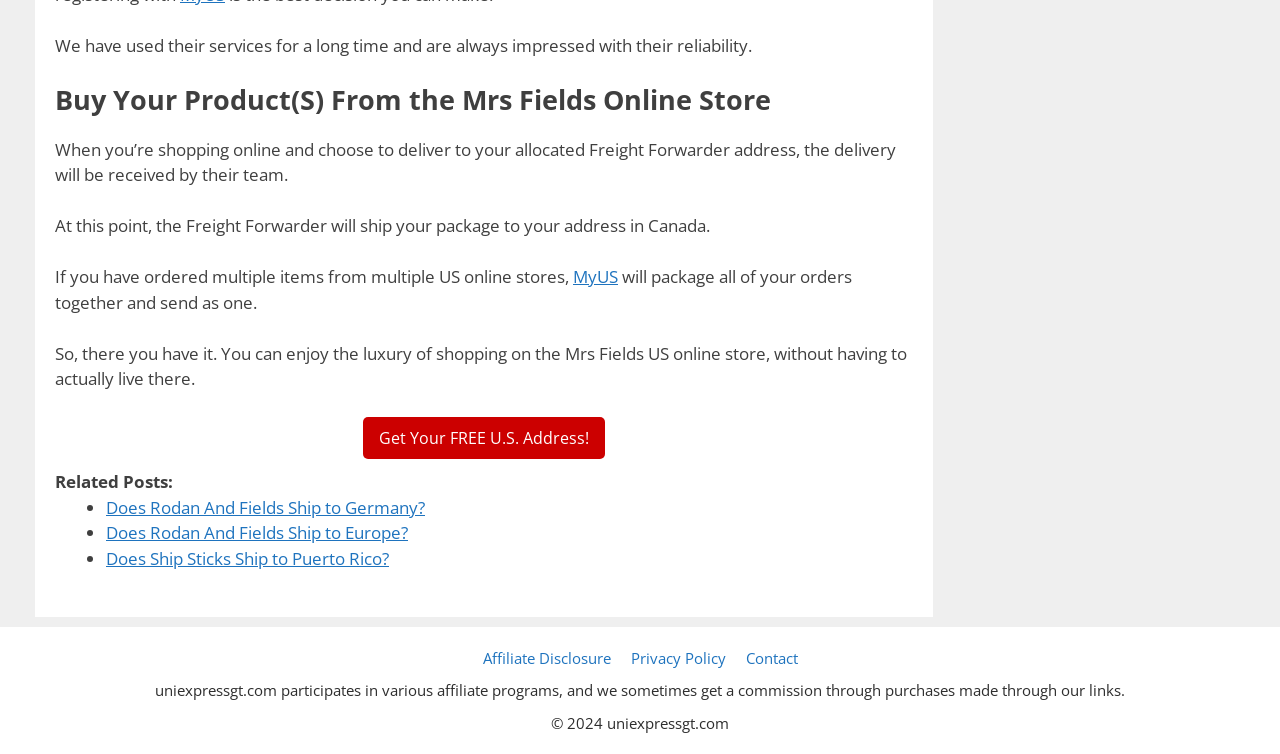Given the content of the image, can you provide a detailed answer to the question?
What is the purpose of the Freight Forwarder?

According to the text, when you choose to deliver to your allocated Freight Forwarder address, the delivery will be received by their team, and then they will ship your package to your address in Canada.